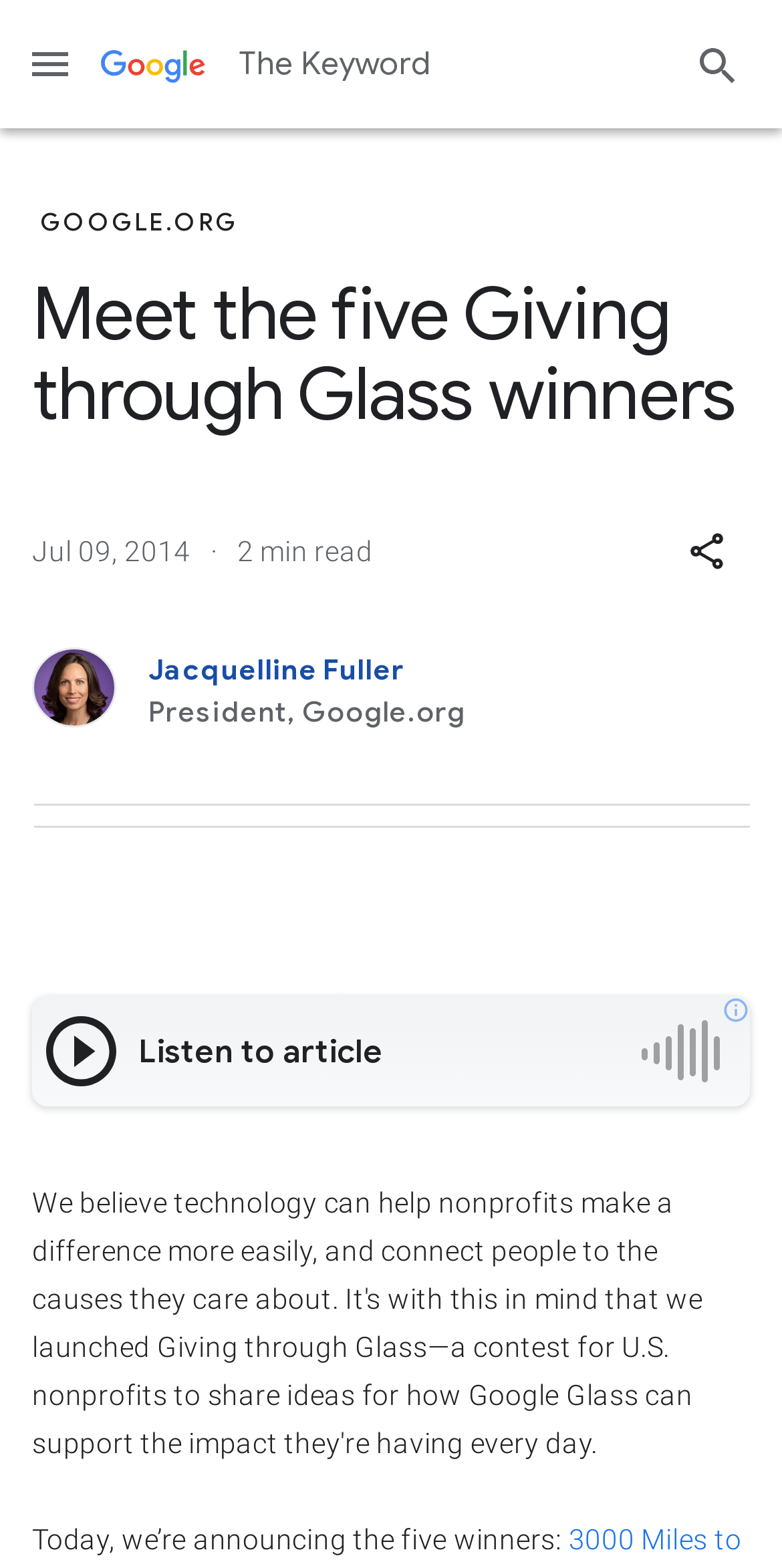Describe all visible elements and their arrangement on the webpage.

The webpage appears to be a blog post or article page. At the top, there is a secondary menu button on the left side, followed by a Google logo figure on the same horizontal level. To the right of the logo, there is a link to "The Keyword". On the far right side, there is a search button.

Below these elements, the main content of the page begins. The title "Meet the five Giving through Glass winners" is prominently displayed, followed by a link to "GOOGLE.ORG" and a heading with the same title as the page. The date "Jul 09, 2014" and a "2 min read" label are positioned below the title.

Further down, there is a share button on the right side, and a link to the author "Jacquelline Fuller, President, Google.org" on the left side, accompanied by a small image of the author. Two horizontal separator lines are placed below the author's information.

The main article content starts below the separators. There is a ReadAloud player section that allows users to listen to the article, with a play button and a link to the privacy policy. The article text begins with the sentence "Today, we’re announcing the five winners:".

Overall, the page has a clean layout with a clear hierarchy of elements, making it easy to navigate and read.